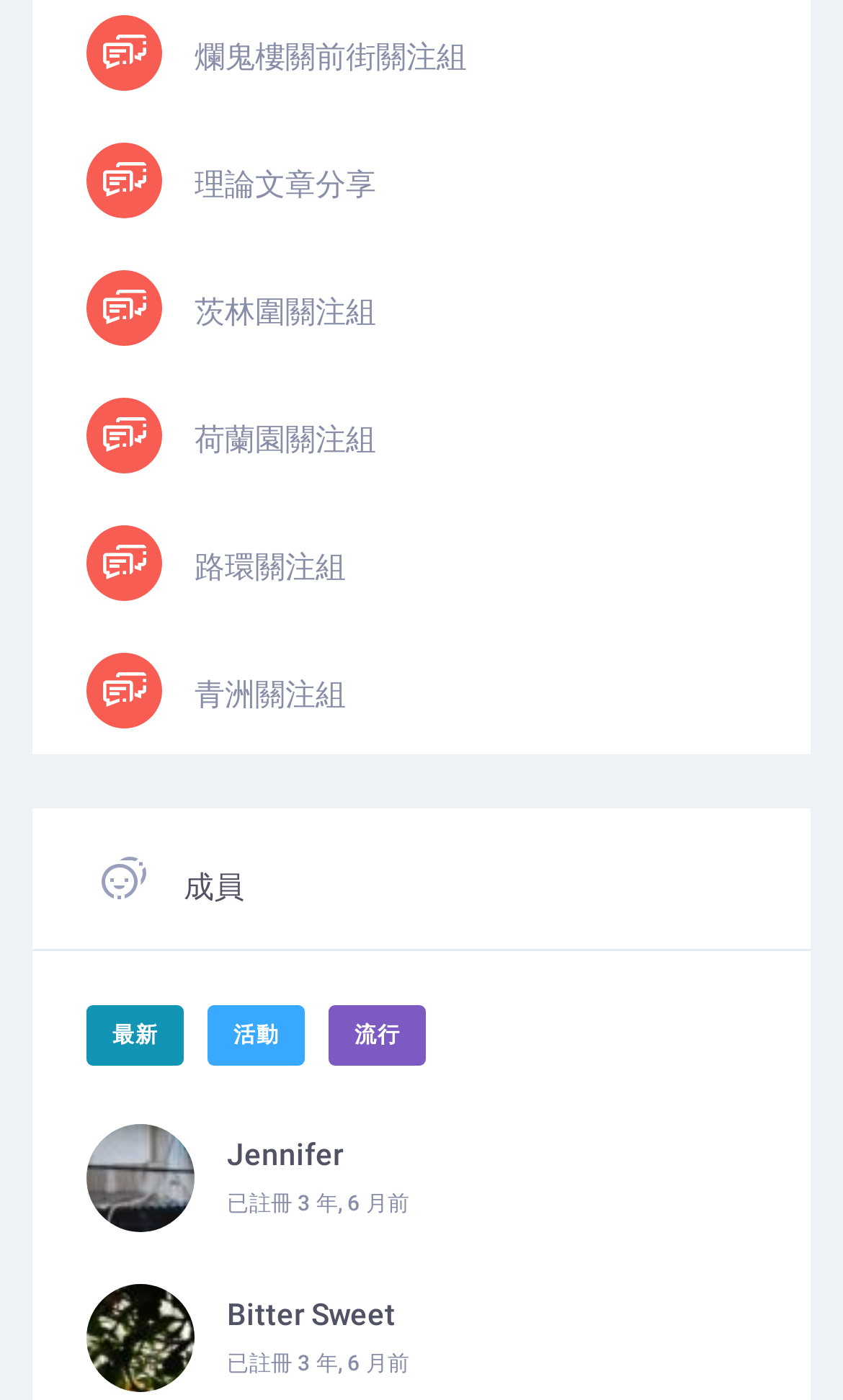Locate the bounding box of the UI element based on this description: "alt="Bitter Sweet 的簡介照片"". Provide four float numbers between 0 and 1 as [left, top, right, bottom].

[0.103, 0.918, 0.231, 0.995]